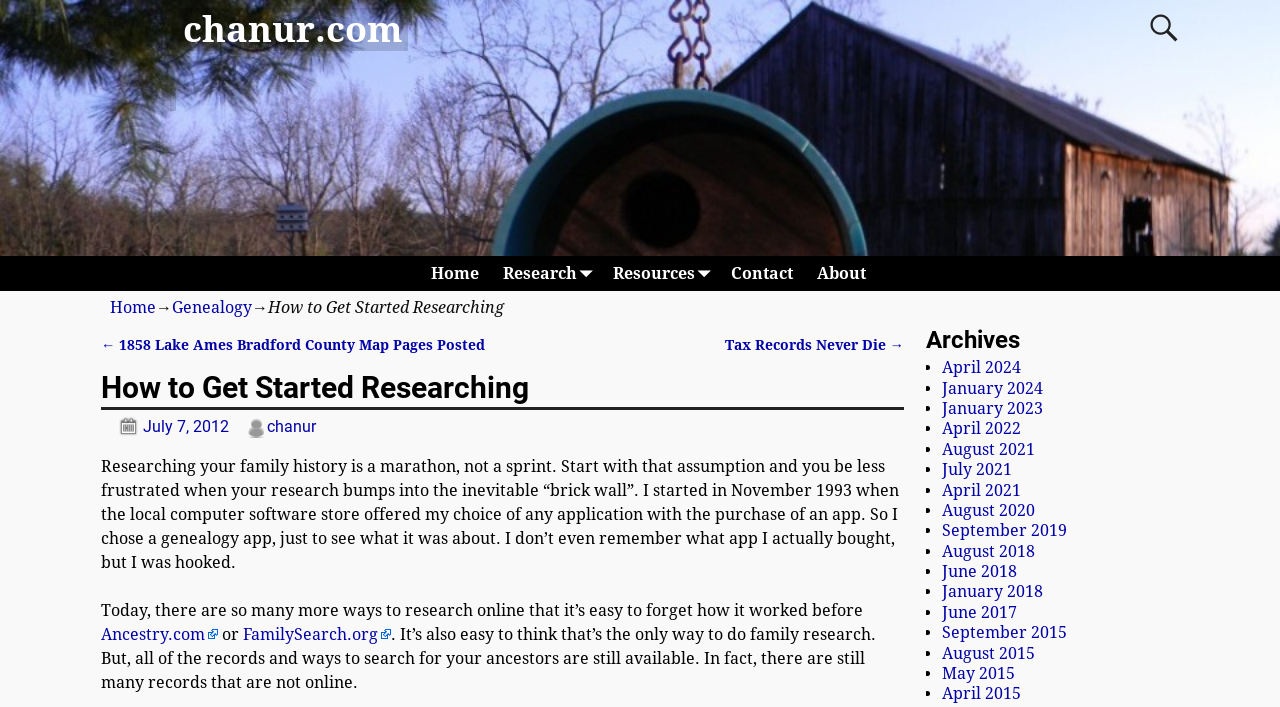Please identify the bounding box coordinates of the area I need to click to accomplish the following instruction: "View archives from April 2024".

[0.736, 0.507, 0.798, 0.533]